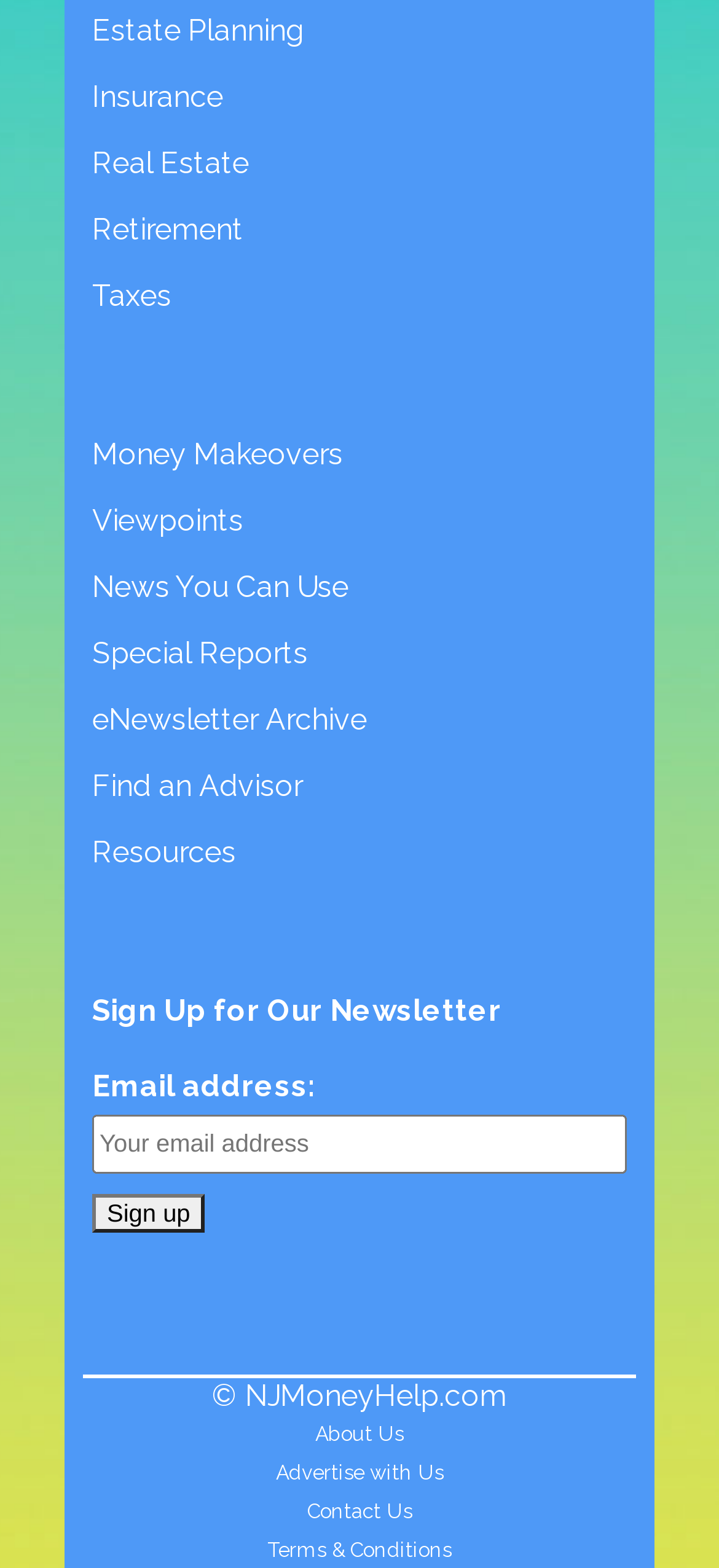Find the coordinates for the bounding box of the element with this description: "About Us".

[0.438, 0.907, 0.562, 0.922]